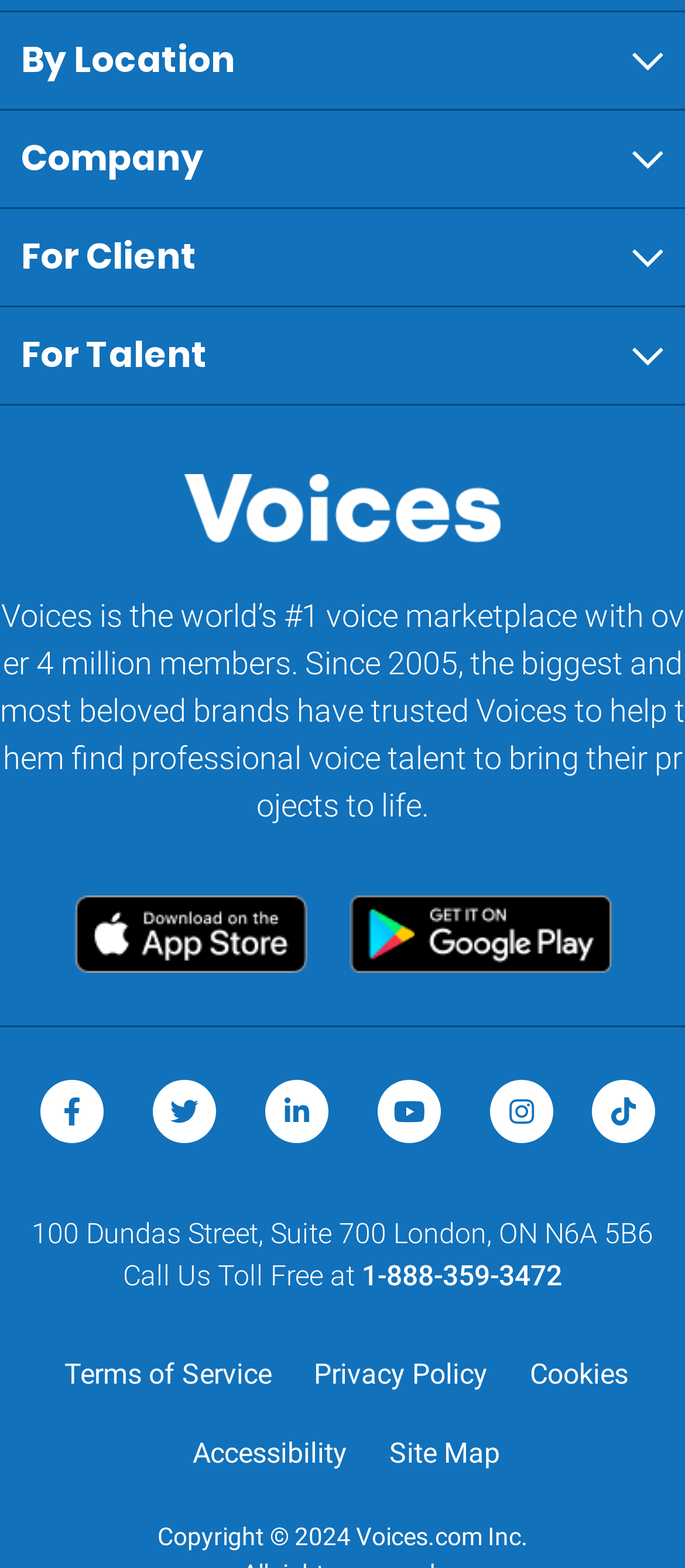Answer the question using only a single word or phrase: 
Is Voices available as a mobile app?

Yes